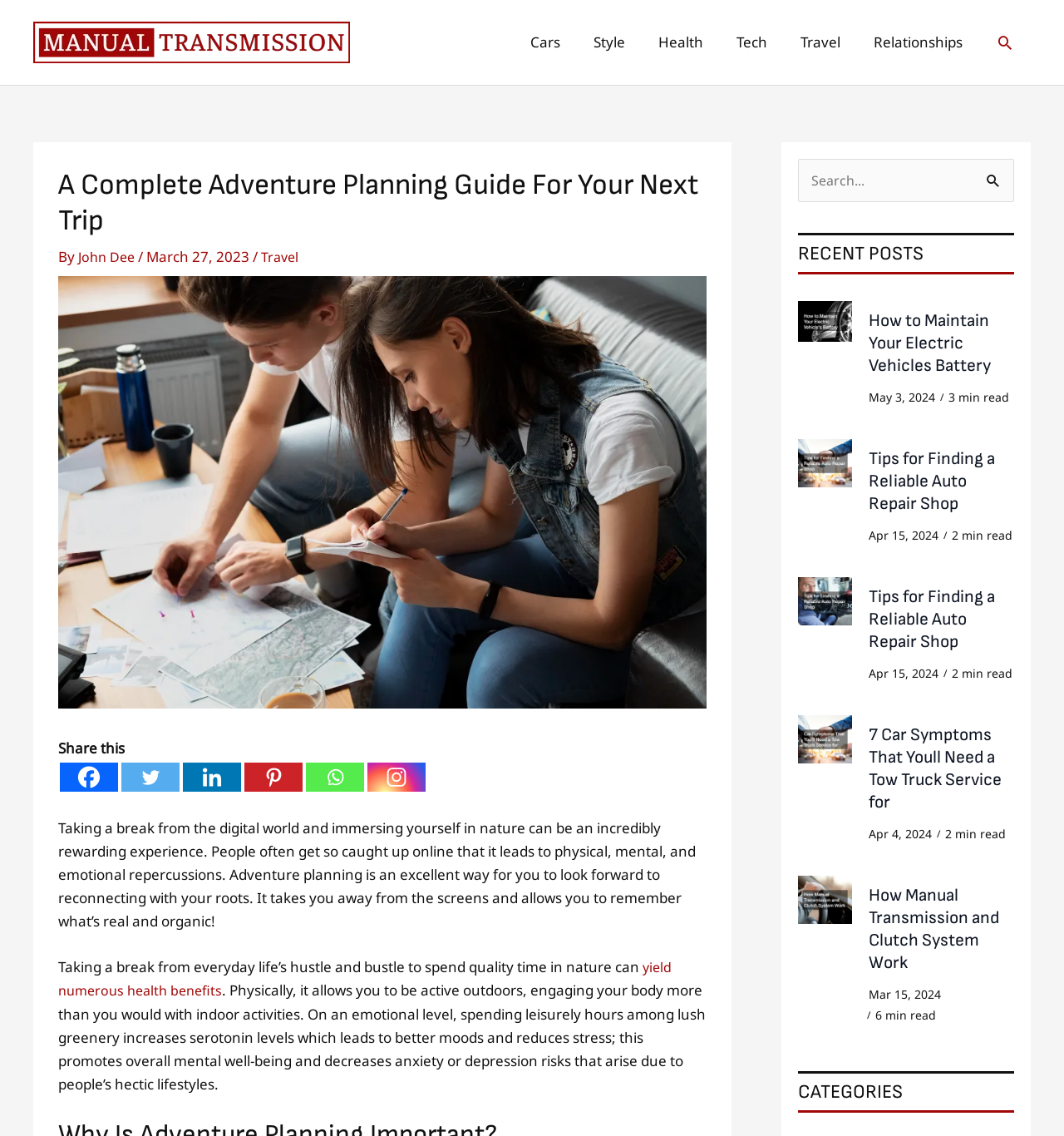What is the author of the article?
Please give a well-detailed answer to the question.

The author of the article can be found by looking at the header section of the webpage, where it says 'A Complete Adventure Planning Guide For Your Next Trip' by John Dee.